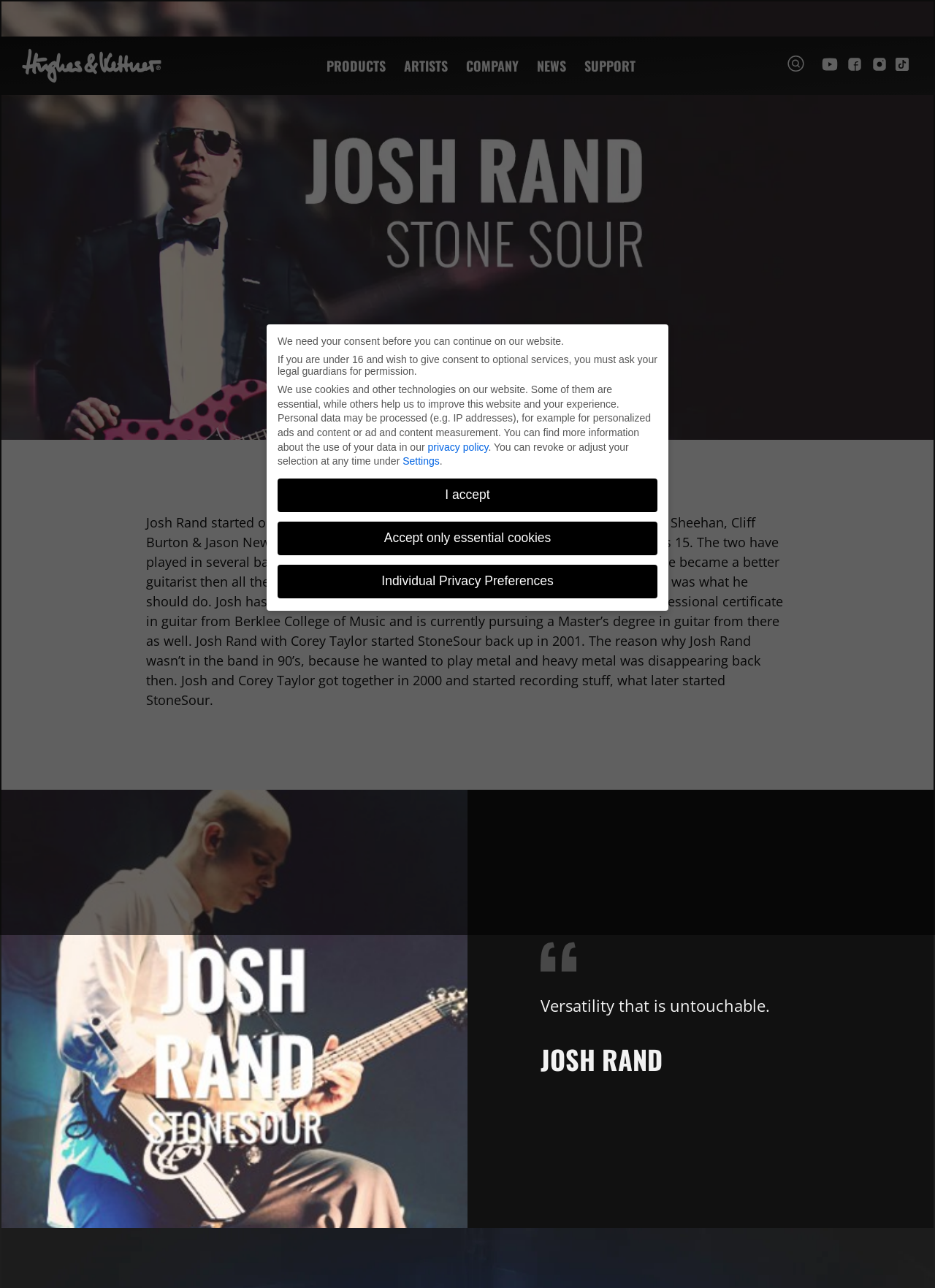Find and provide the bounding box coordinates for the UI element described with: "Company".

[0.498, 0.045, 0.554, 0.057]